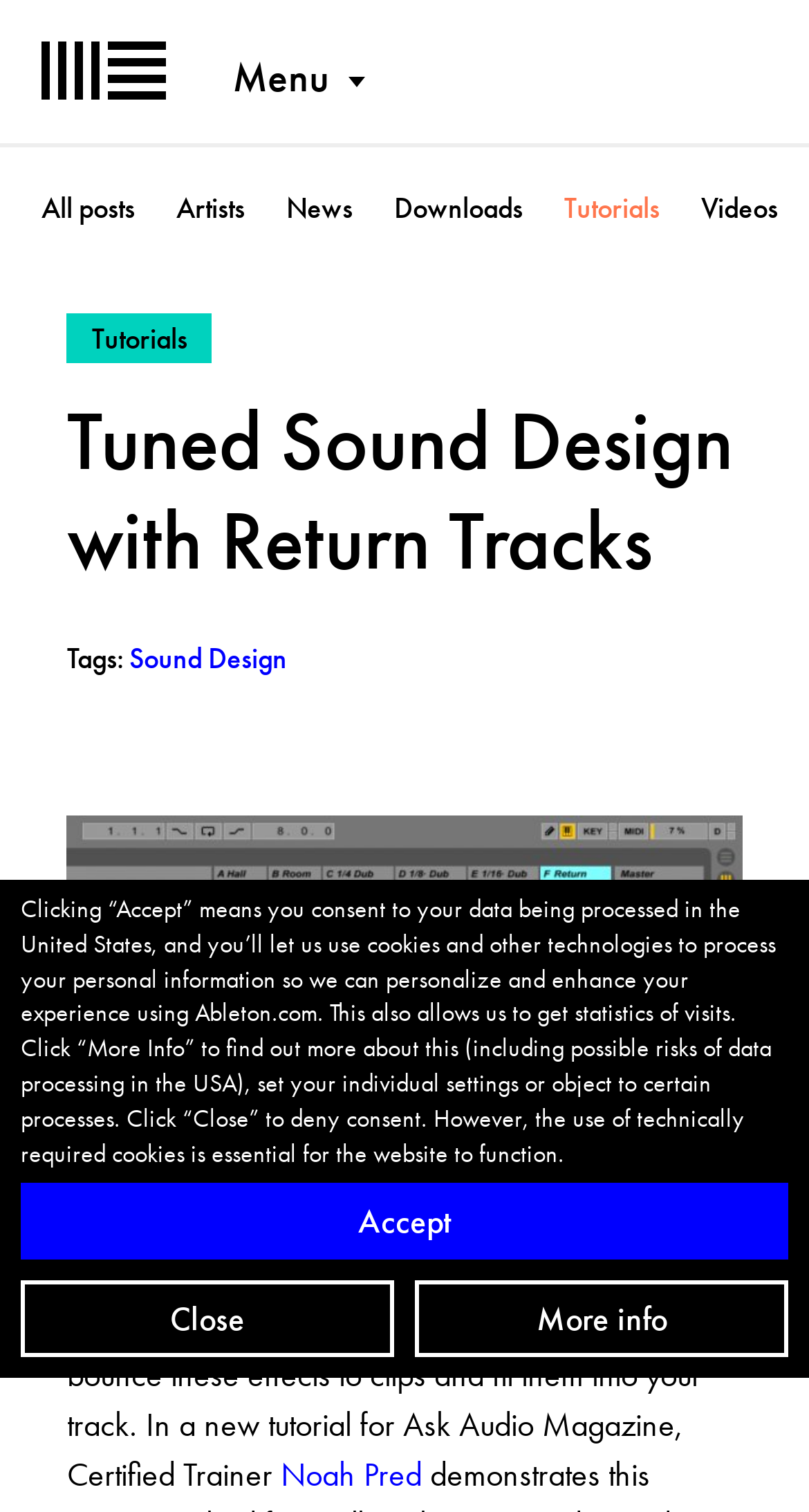What is the purpose of the cookie banner?
Provide a detailed answer to the question, using the image to inform your response.

By looking at the cookie banner section, I found a long text that explains the purpose of the banner, which is to get the user's consent for data processing, including the use of cookies and other technologies.